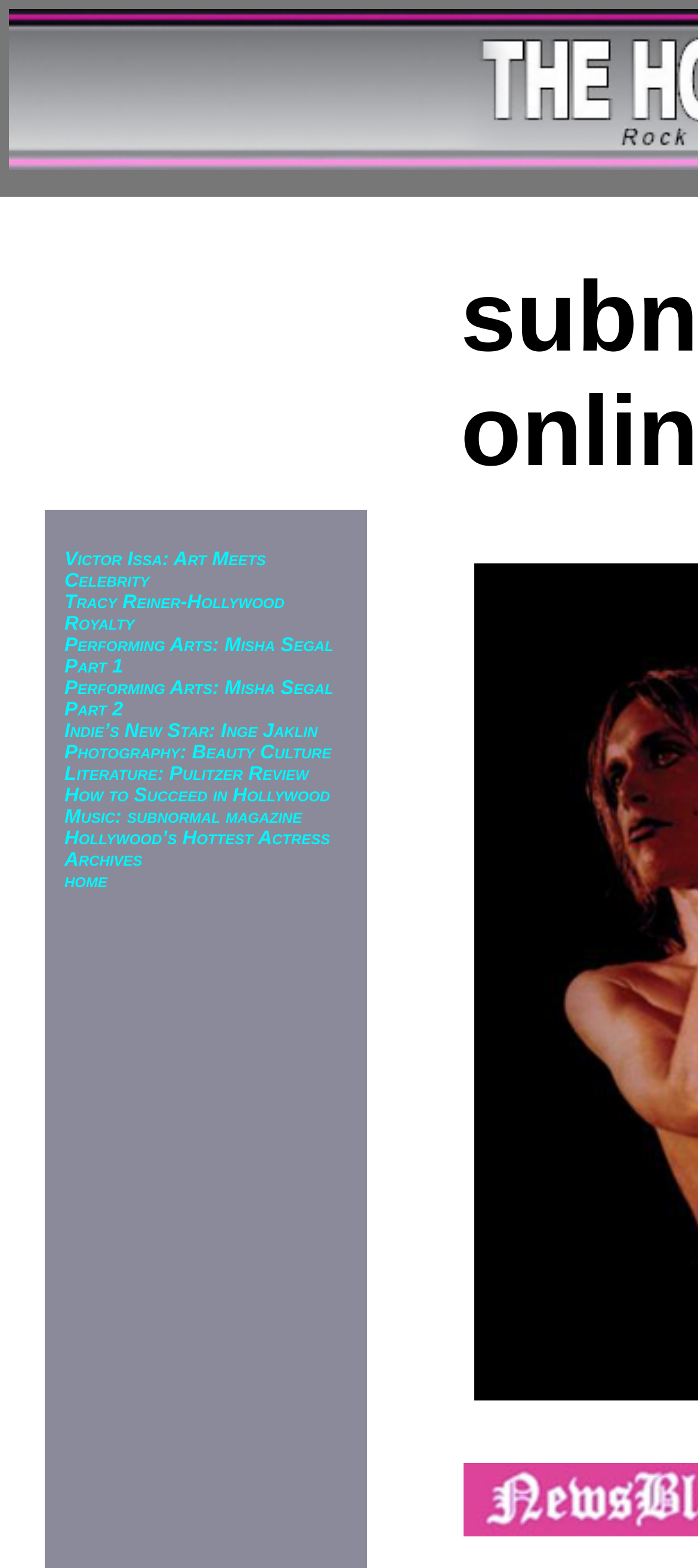Offer an in-depth caption of the entire webpage.

This webpage appears to be a magazine or online publication focused on celebrities, entertainment, and the arts. At the top of the page, there is a series of links, 11 in total, that span across the width of the page. These links have titles such as "Victor Issa: Art Meets Celebrity", "Tracy Reiner-Hollywood Royalty", and "Hollywood’s Hottest Actress", suggesting that the webpage features articles or interviews with celebrities and industry professionals.

The links are positioned in a horizontal row, with each link situated directly to the right of the previous one. They are all aligned to the left side of the page, with a small margin between each link. The links take up approximately the top third of the page, with the rest of the page likely featuring the content of the selected article or other related information.

There is no prominent image or graphic on the page, with the focus instead on the text-based links and likely the articles themselves. The overall layout is dense, with the links packed closely together, but still easy to navigate.